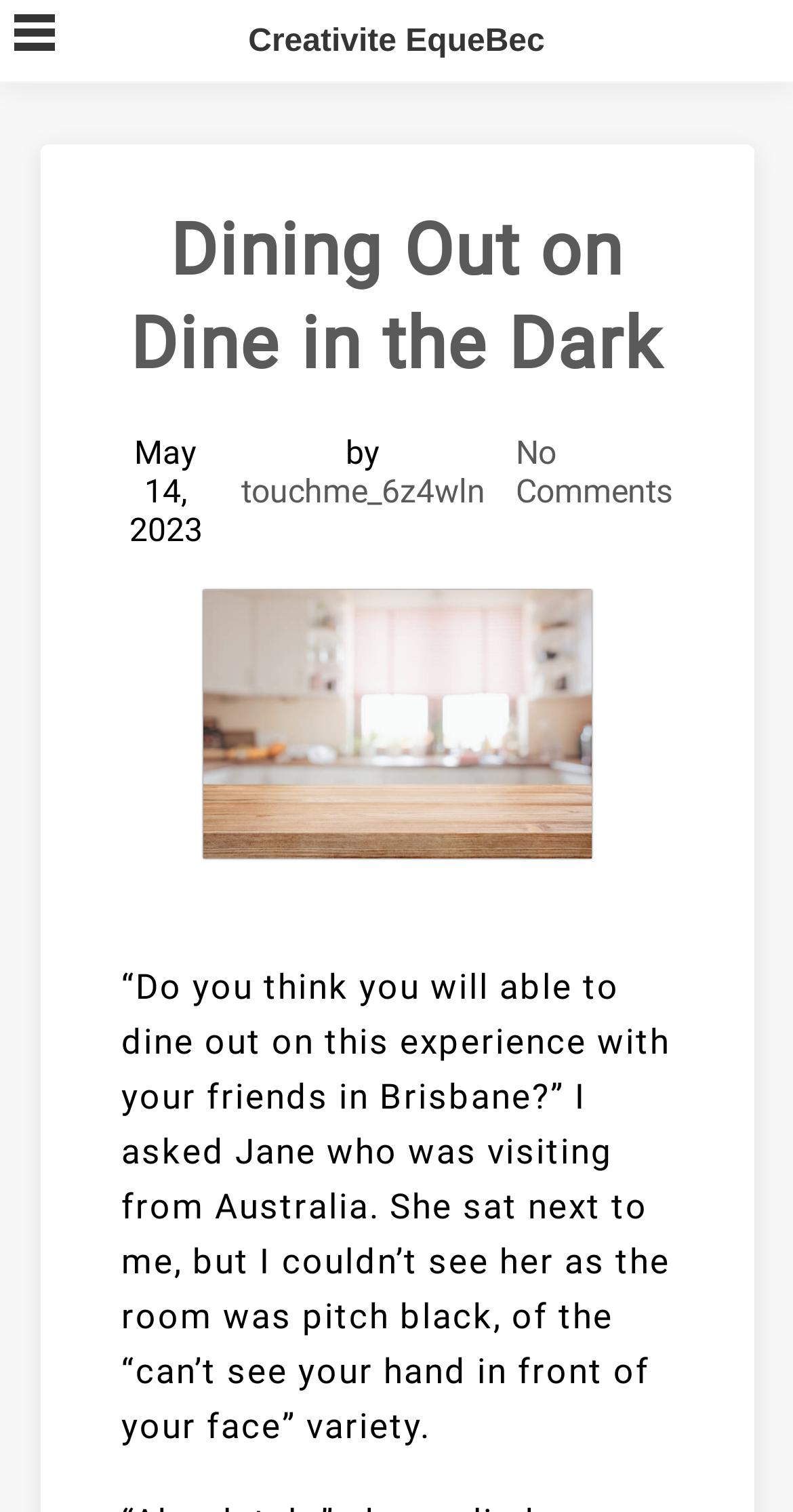Offer an in-depth caption of the entire webpage.

The webpage appears to be a blog post or article about a dining experience. At the top left corner, there is an unchecked checkbox and a button. Below them, in the top center of the page, is a link to "Creativite EqueBec". 

The main content of the page is divided into two sections. The first section is a heading that reads "Dining Out on Dine in the Dark" and is positioned near the top of the page, spanning almost the entire width. Below the heading, there is a date "May 14, 2023" and an author's name "touchme_6z4wln" with a "by" label in between. To the right of the author's name, there is a link labeled "No Comments".

The second section is a block of text that starts with a quote from a conversation. The text is positioned below the first section and spans most of the page's width. Above this block of text, there is a link with no label.